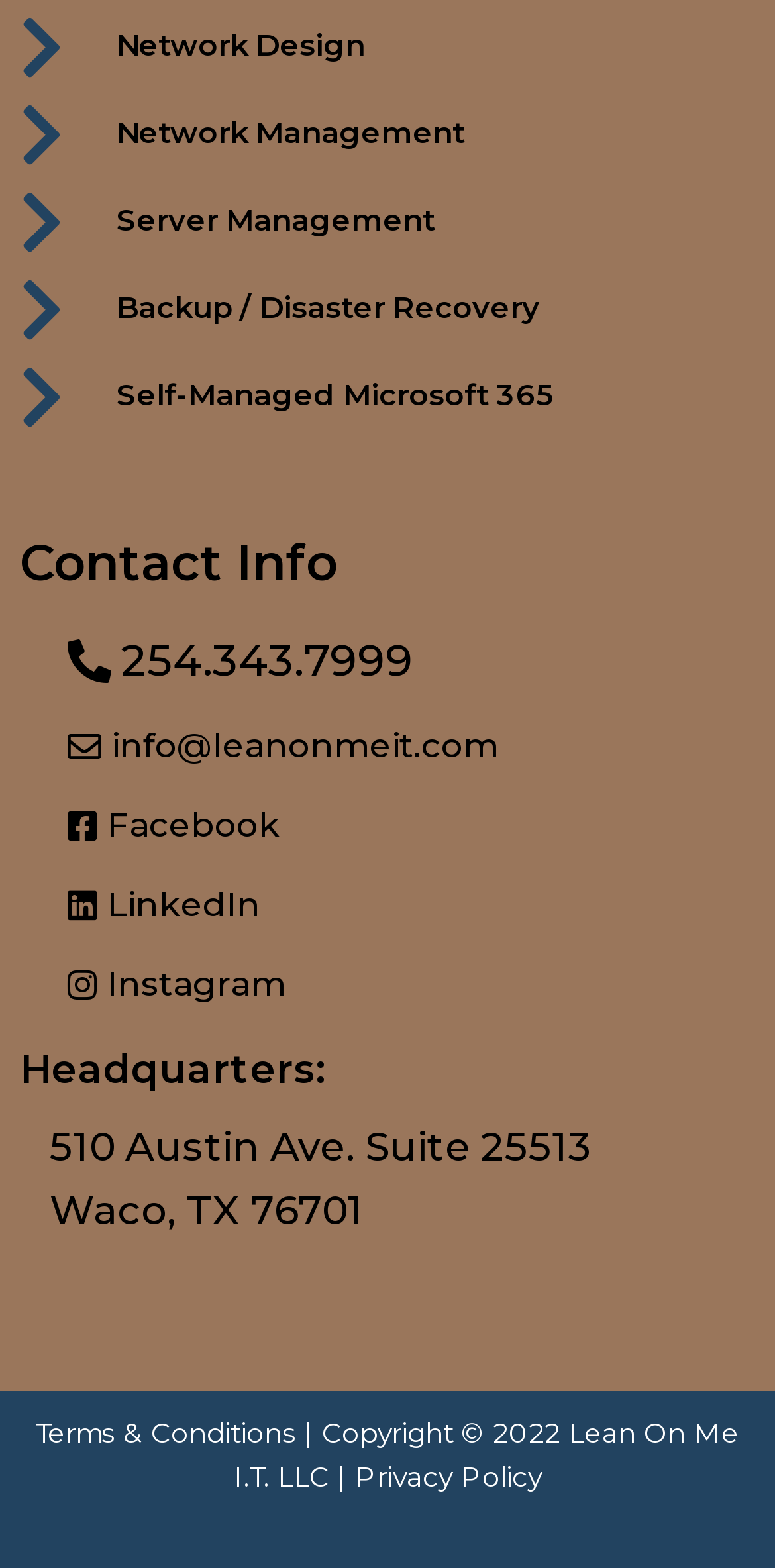Locate the bounding box coordinates of the clickable area needed to fulfill the instruction: "Visit Facebook page".

[0.026, 0.5, 0.423, 0.553]